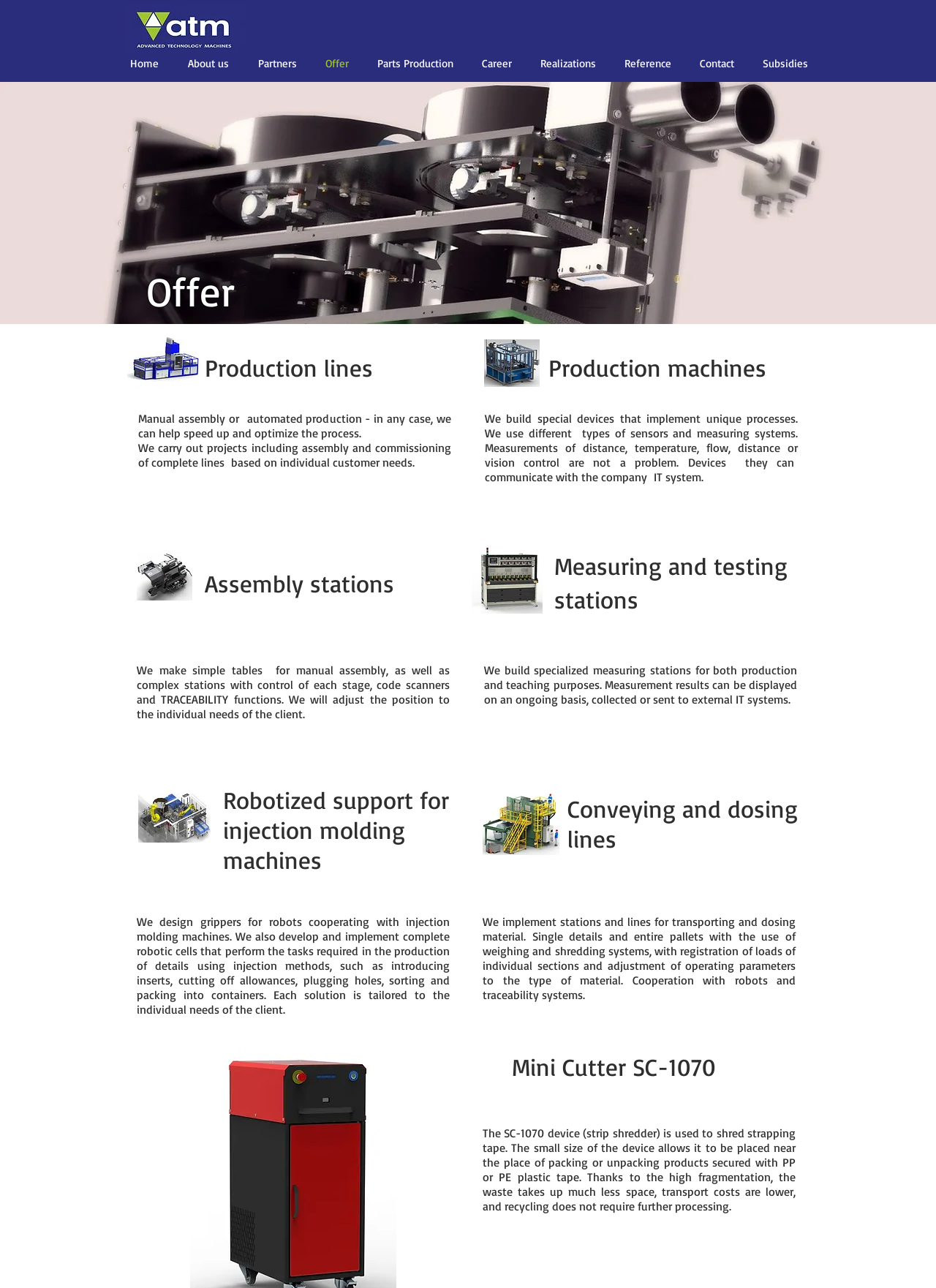Could you indicate the bounding box coordinates of the region to click in order to complete this instruction: "Read more about 'Assembly stations'".

[0.219, 0.441, 0.496, 0.465]